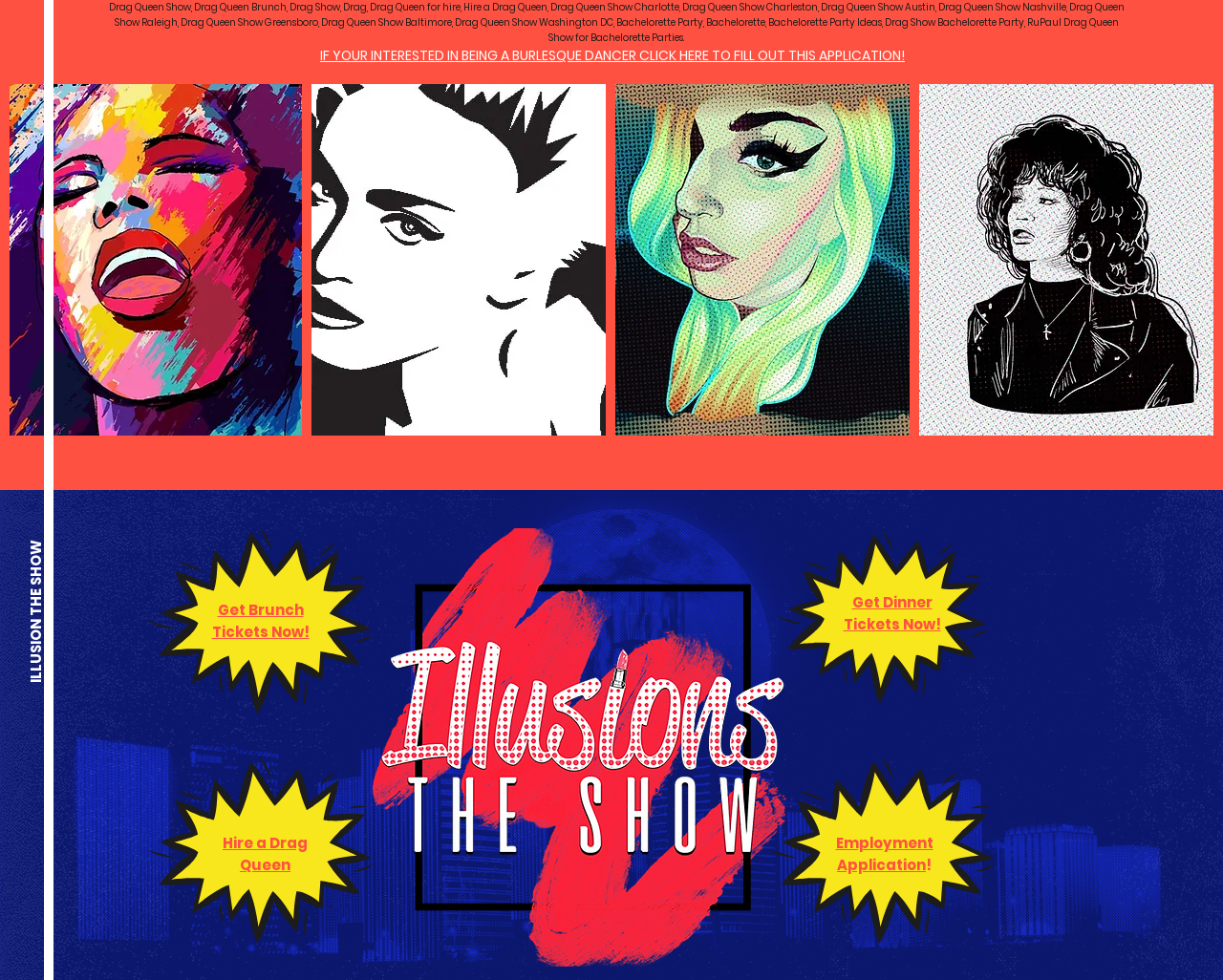Extract the main title from the webpage and generate its text.

Get Ready for the #1 Drag Queen Dinner Show!
Illusions, the Show is now  in